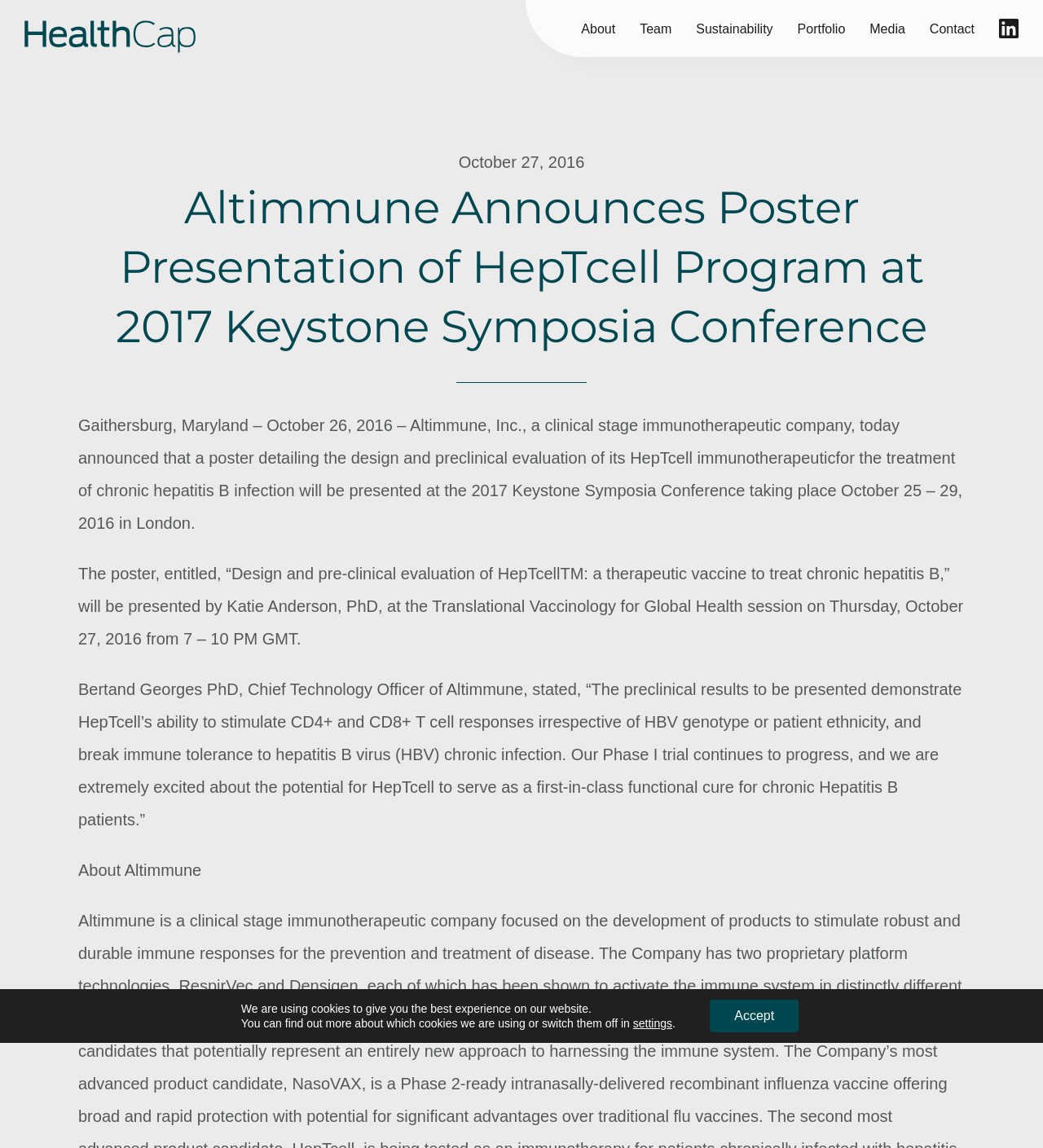Please provide a one-word or phrase answer to the question: 
What is the title of the poster to be presented?

Design and pre-clinical evaluation of HepTcellTM